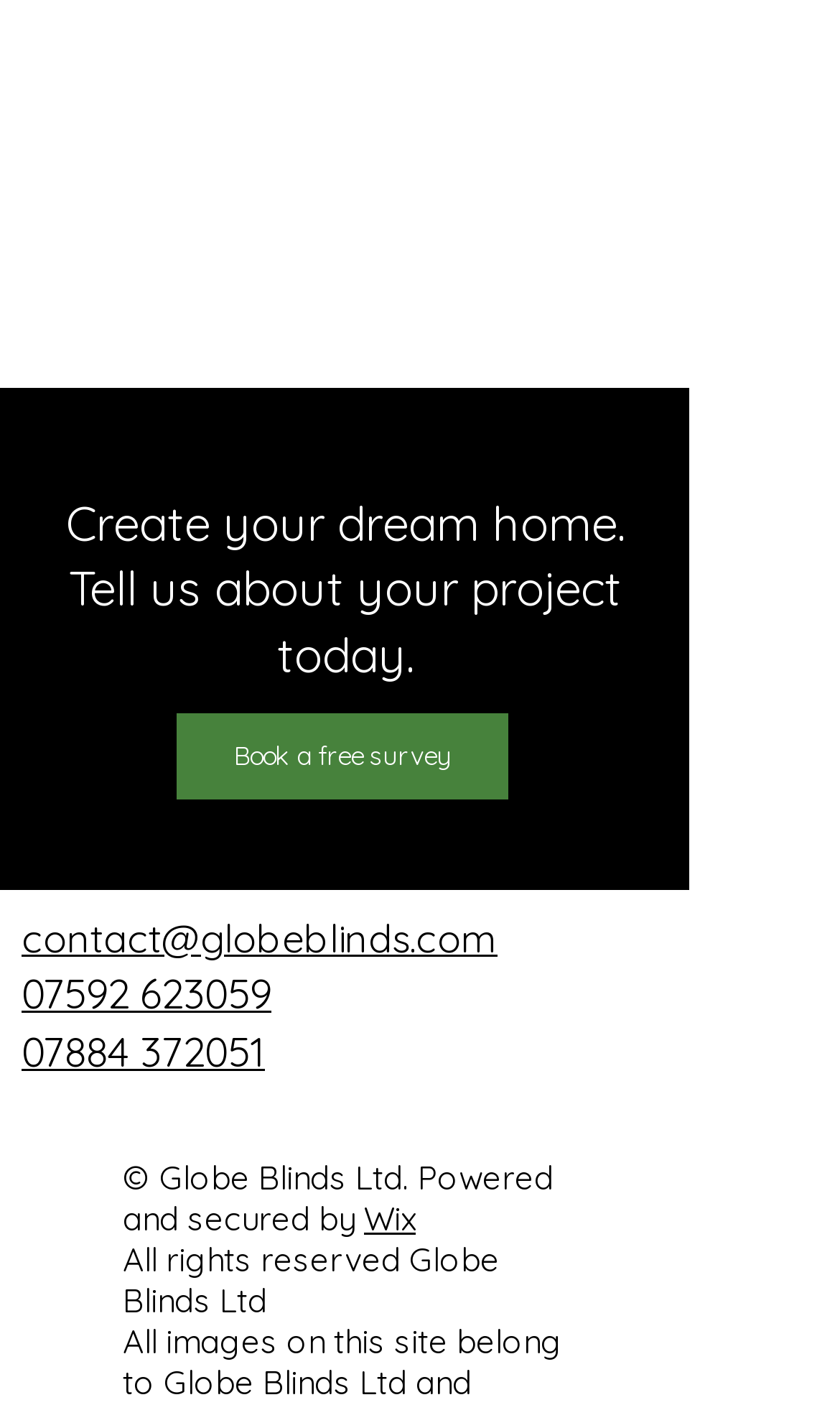What is the accreditation logo at the top?
By examining the image, provide a one-word or phrase answer.

BBSA accredited